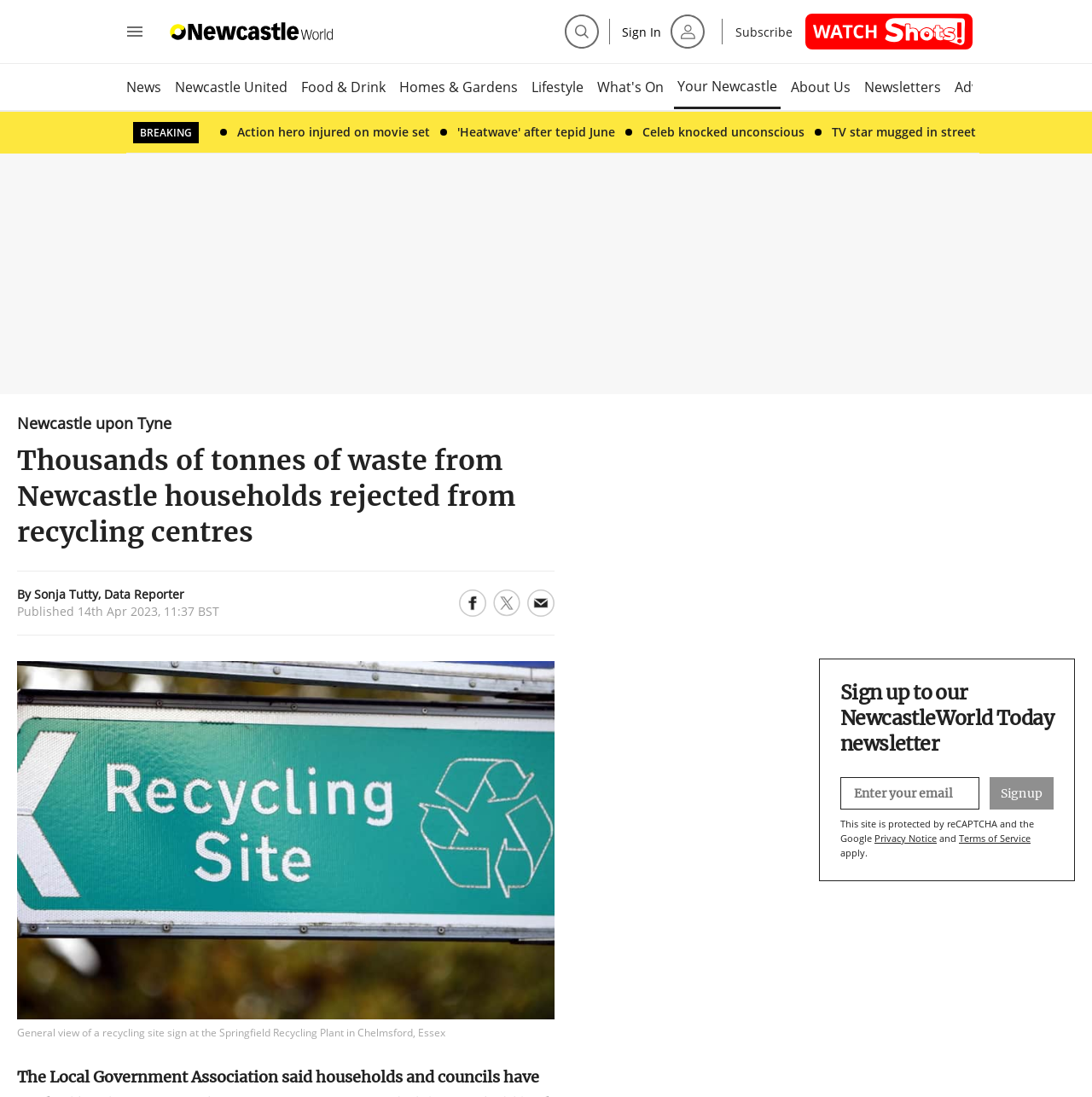What is the date of publication of the article?
Could you answer the question with a detailed and thorough explanation?

The date of publication of the article is mentioned at the bottom of the article as 'Published 14th Apr 2023, 11:37 BST'.